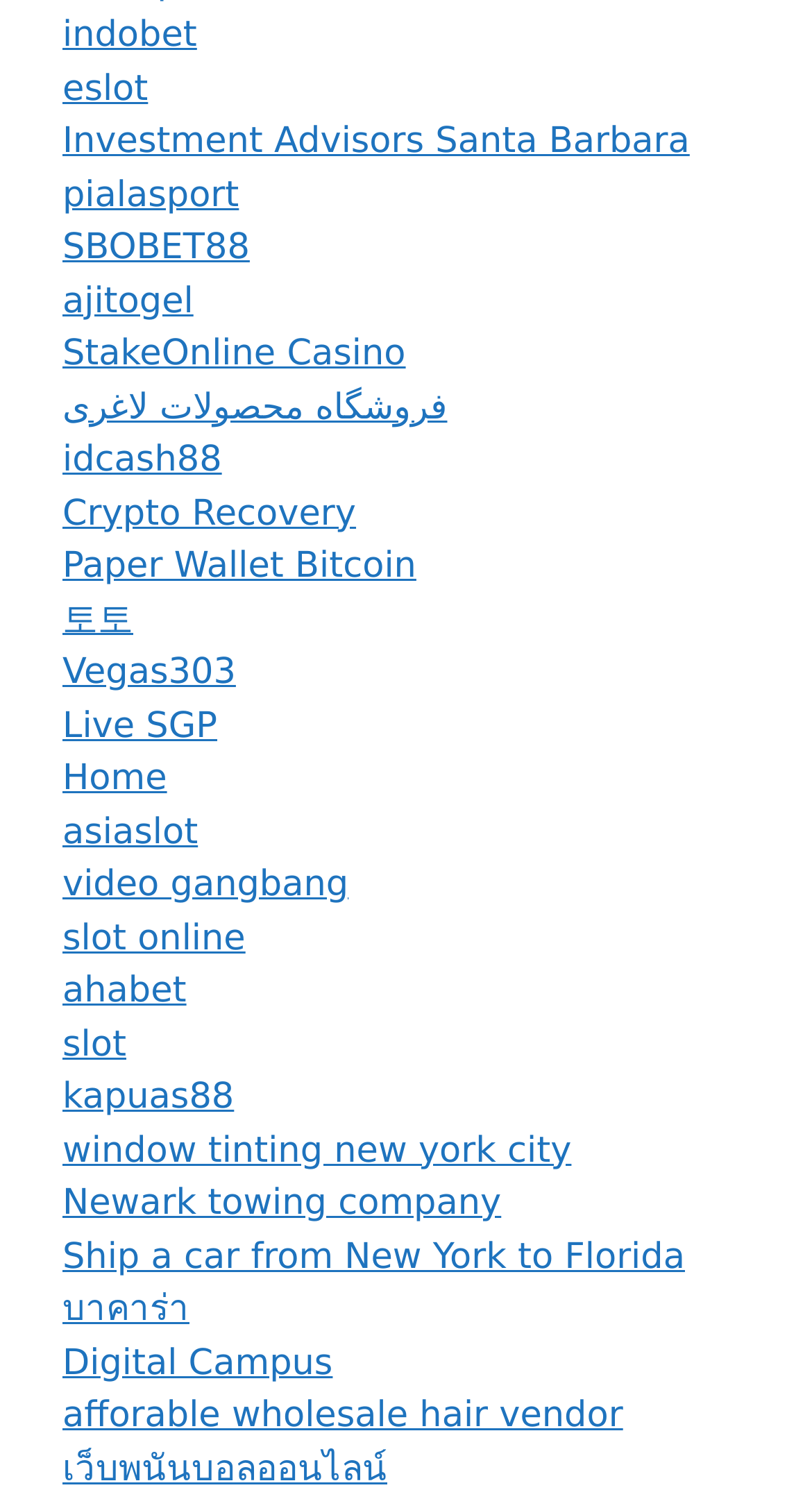Give a concise answer of one word or phrase to the question: 
Are there any links related to casinos?

Yes